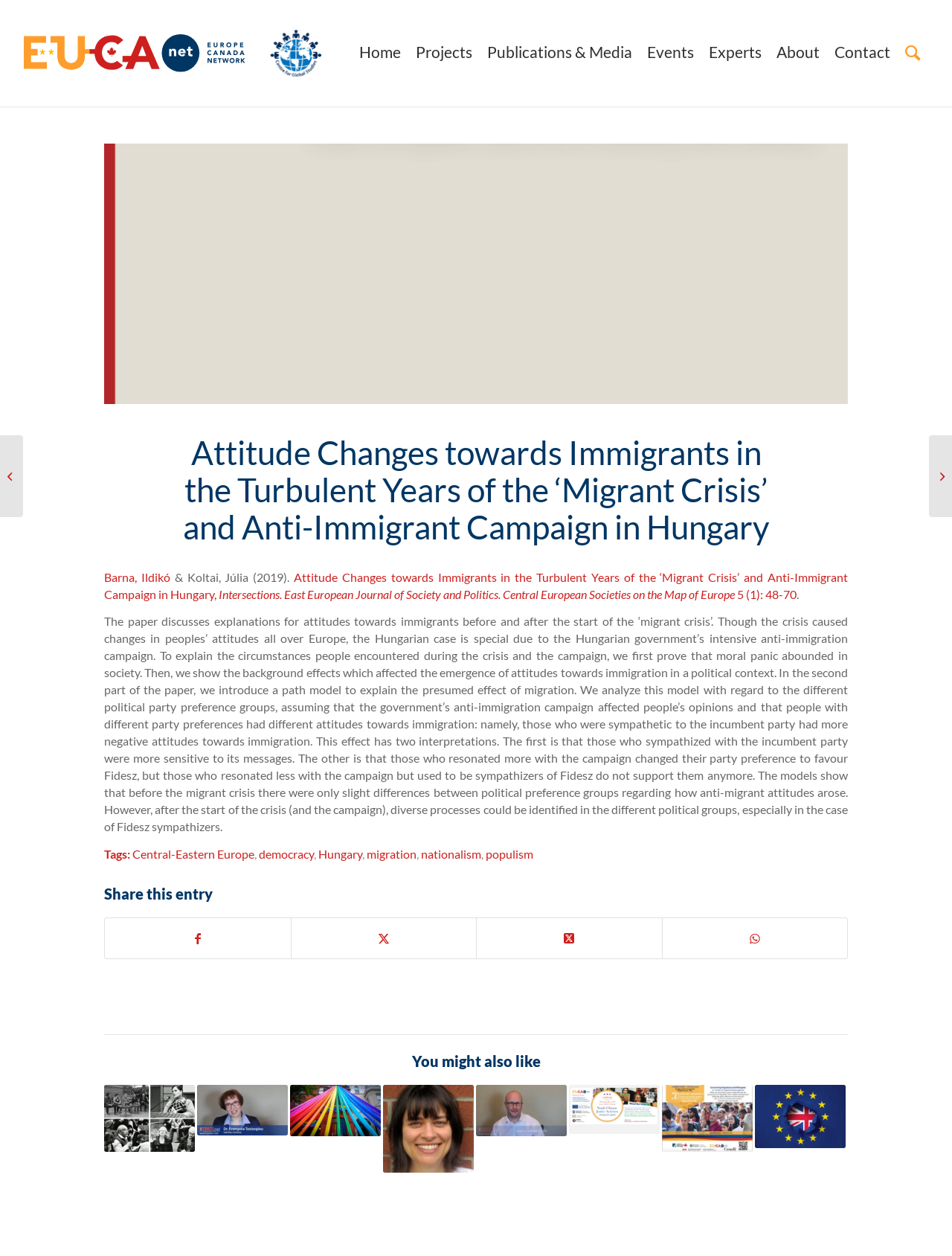What is the principal heading displayed on the webpage?

Attitude Changes towards Immigrants in the Turbulent Years of the ‘Migrant Crisis’ and Anti-Immigrant Campaign in Hungary